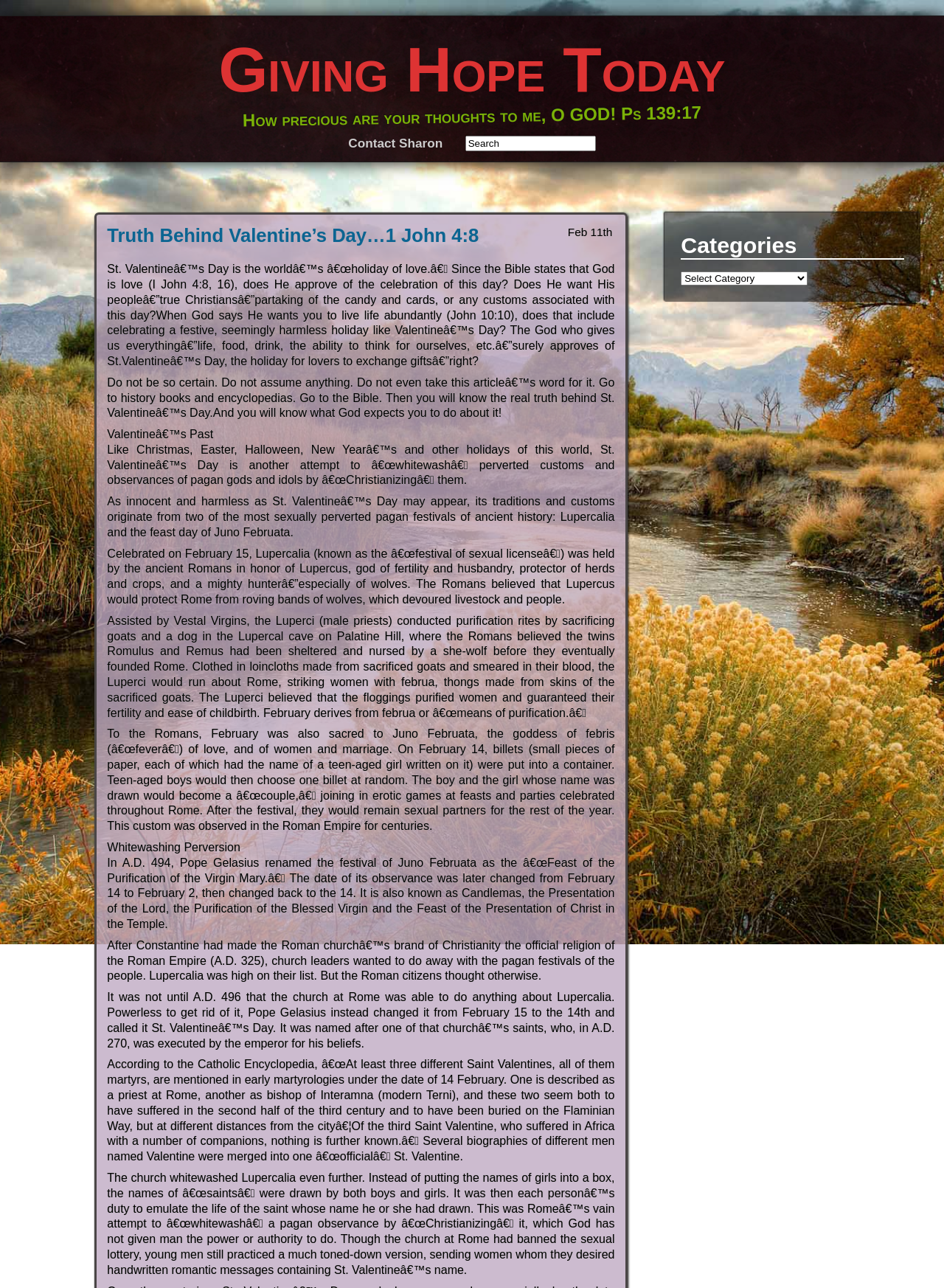Given the description Giving Hope Today, predict the bounding box coordinates of the UI element. Ensure the coordinates are in the format (top-left x, top-left y, bottom-right x, bottom-right y) and all values are between 0 and 1.

[0.232, 0.027, 0.768, 0.082]